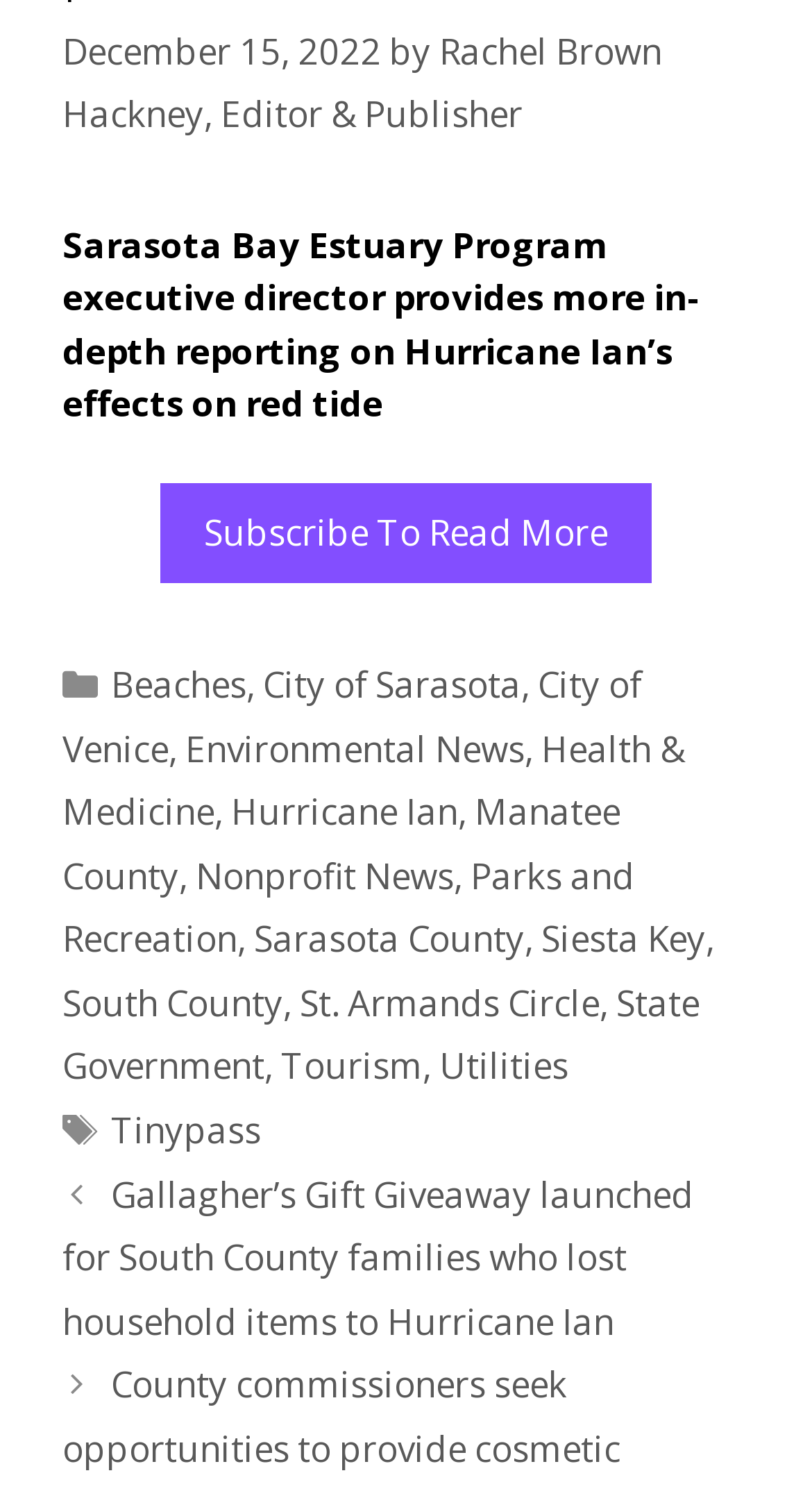Please identify the bounding box coordinates of the element on the webpage that should be clicked to follow this instruction: "Click on the Subscribe To Read More button". The bounding box coordinates should be given as four float numbers between 0 and 1, formatted as [left, top, right, bottom].

[0.197, 0.325, 0.803, 0.391]